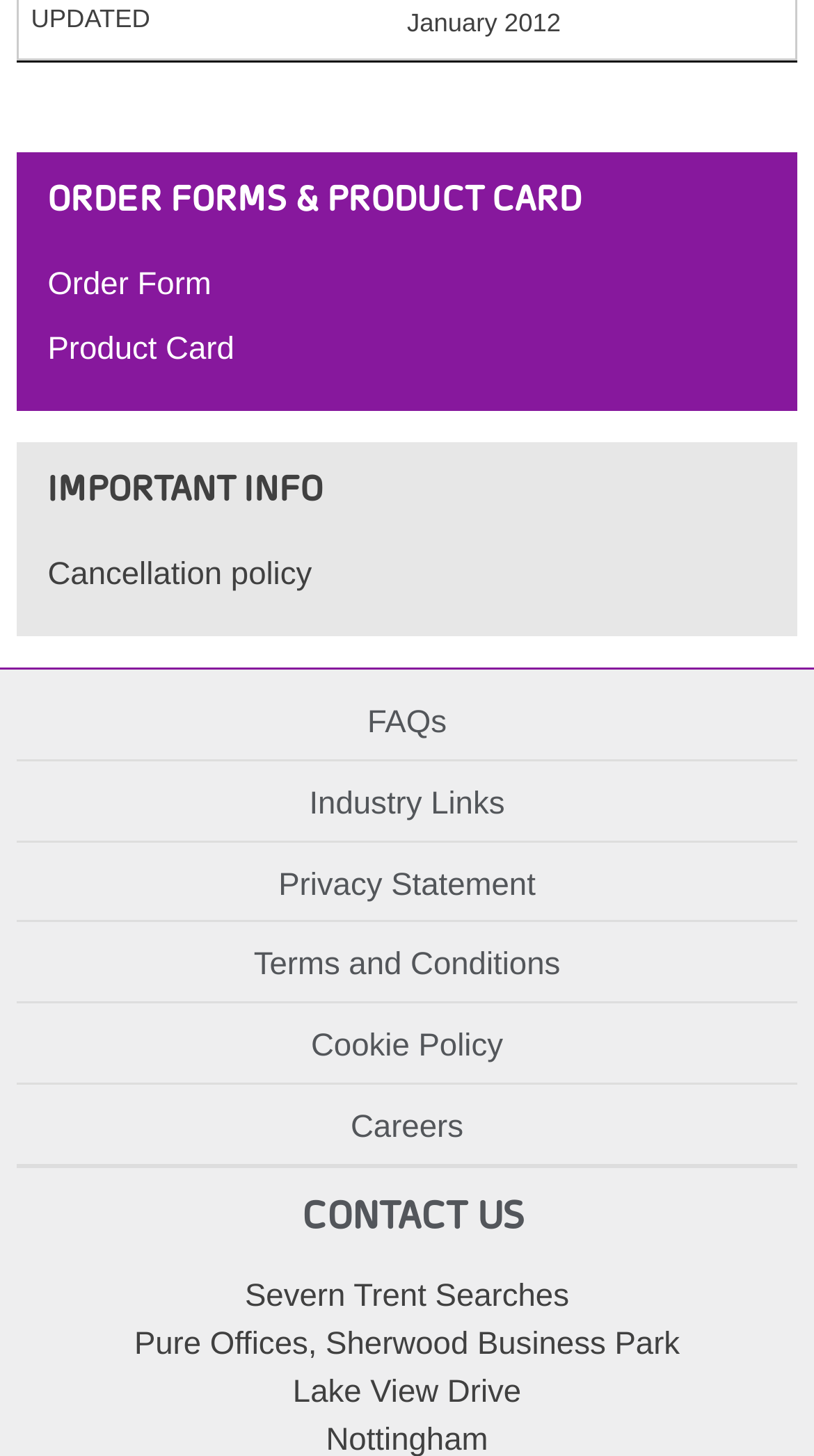What is the address mentioned in the contact section?
Answer the question with a single word or phrase by looking at the picture.

Lake View Drive